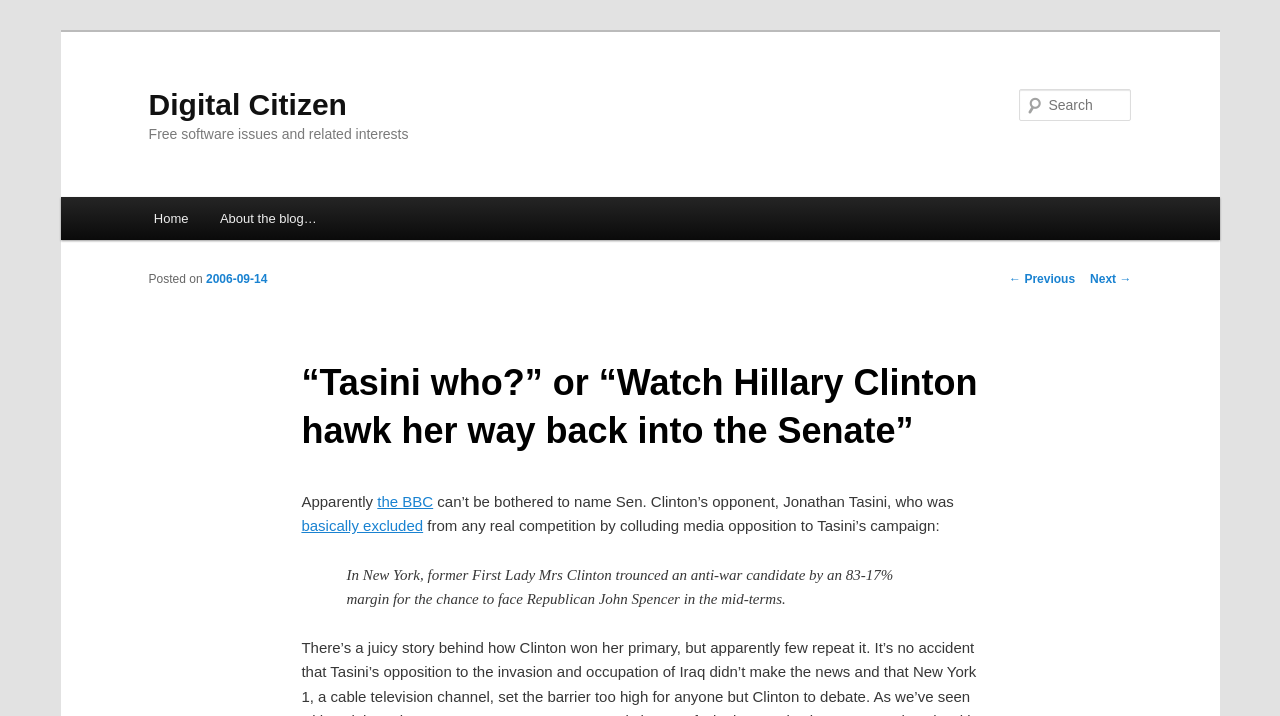Identify the bounding box coordinates for the UI element described as: "Next →". The coordinates should be provided as four floats between 0 and 1: [left, top, right, bottom].

[0.852, 0.38, 0.884, 0.399]